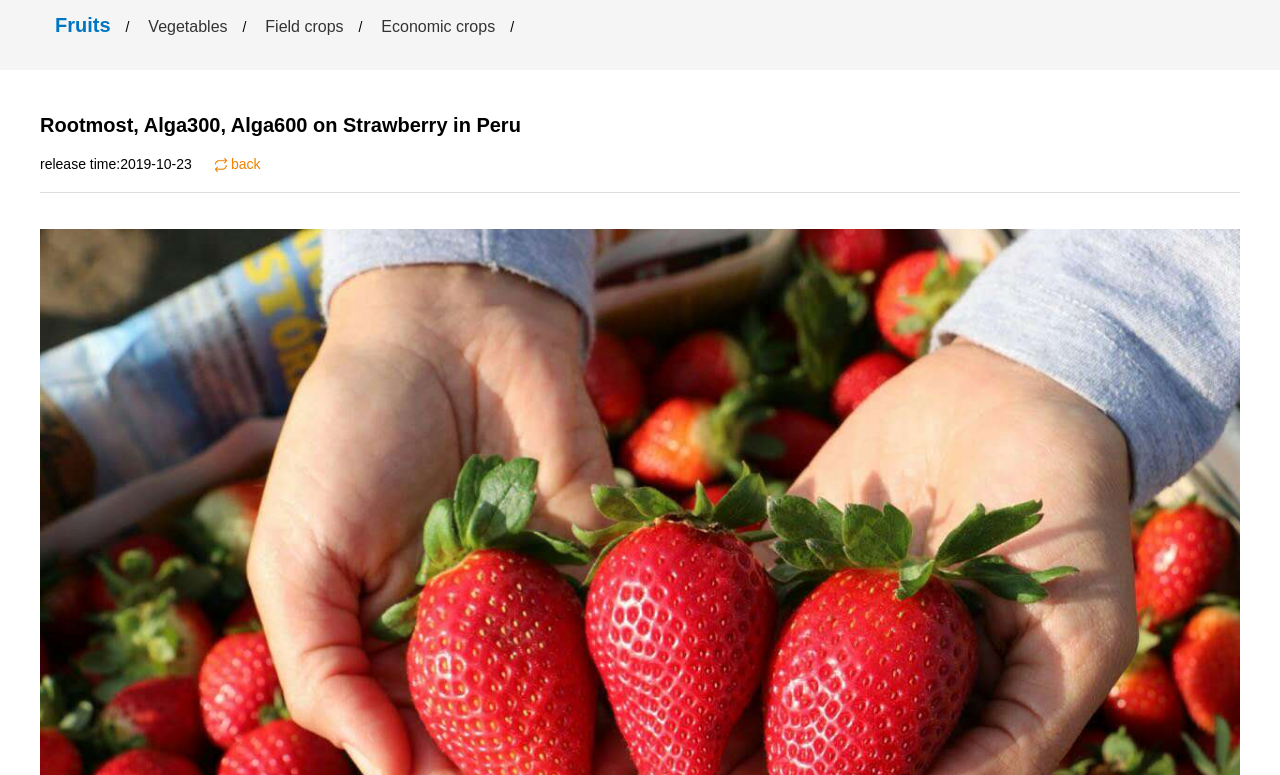Determine the bounding box coordinates for the HTML element described here: "#278 Summer Gym LR".

None